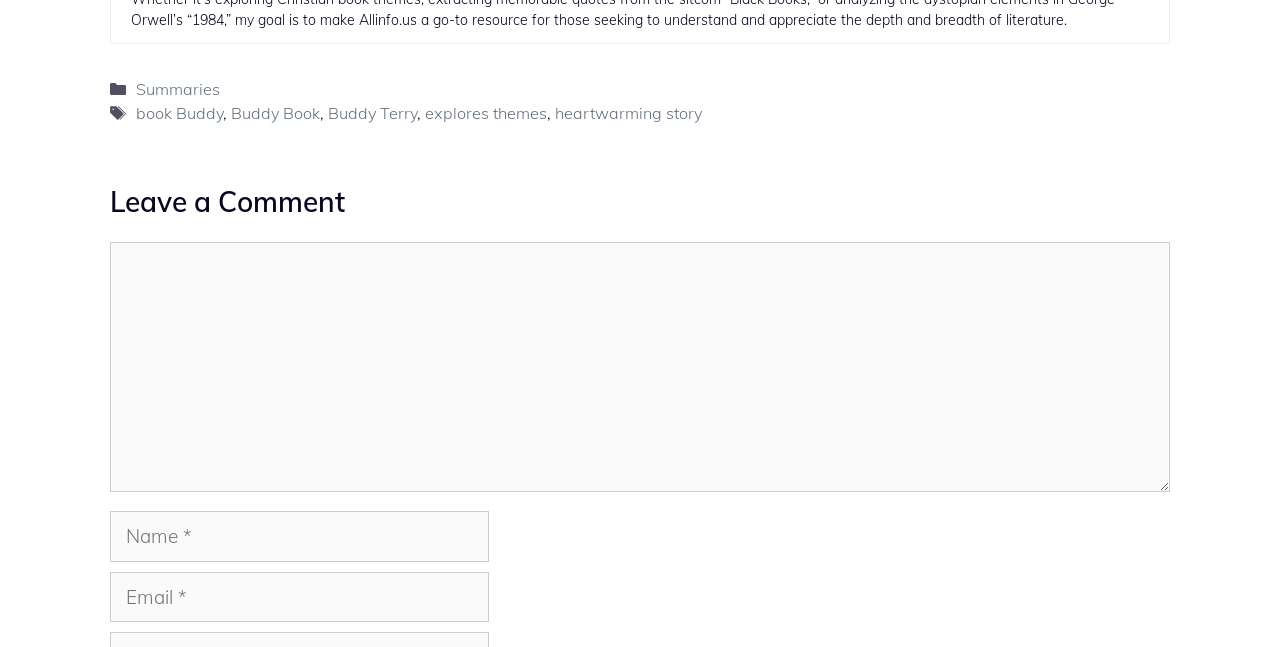Give a one-word or short phrase answer to the question: 
How many links are in the footer?

7